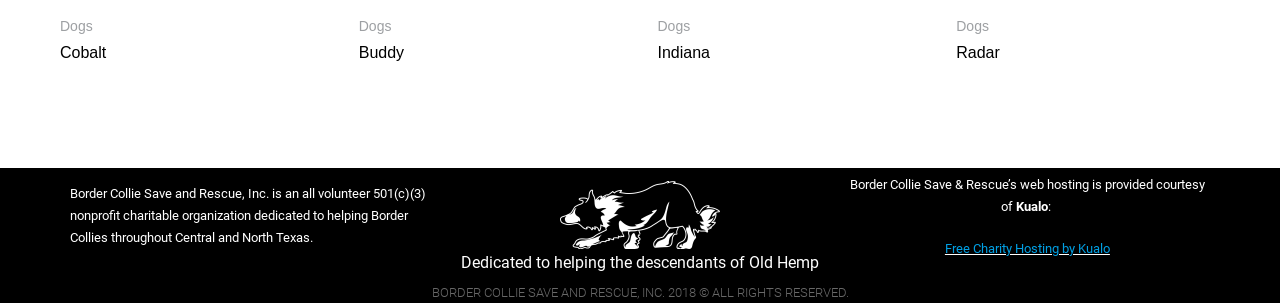Please provide the bounding box coordinates in the format (top-left x, top-left y, bottom-right x, bottom-right y). Remember, all values are floating point numbers between 0 and 1. What is the bounding box coordinate of the region described as: alt="Anagram White" title="Anagram White"

[0.437, 0.598, 0.562, 0.822]